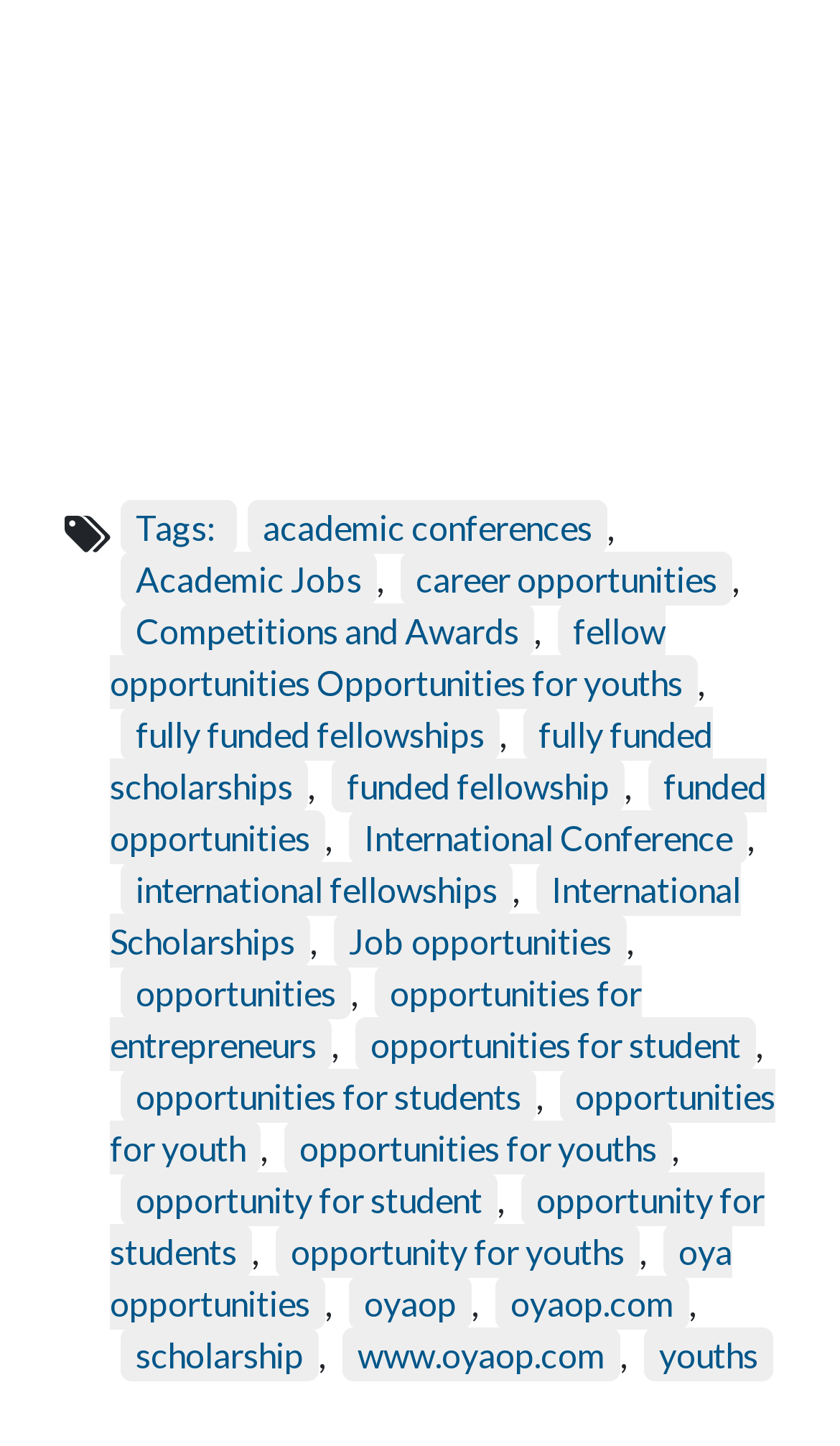Locate the UI element that matches the description abrahamvisconti in the webpage screenshot. Return the bounding box coordinates in the format (top-left x, top-left y, bottom-right x, bottom-right y), with values ranging from 0 to 1.

None